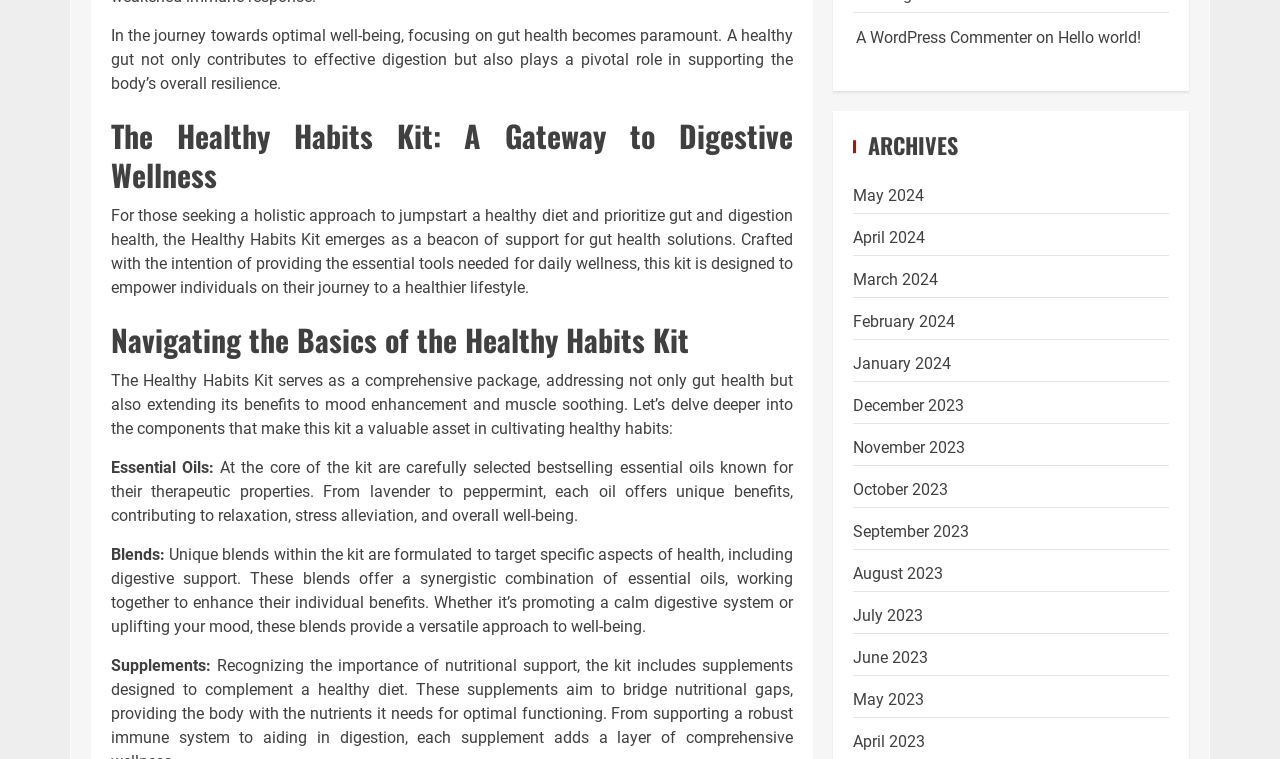Kindly determine the bounding box coordinates for the clickable area to achieve the given instruction: "Check the footer".

[0.669, 0.033, 0.913, 0.067]